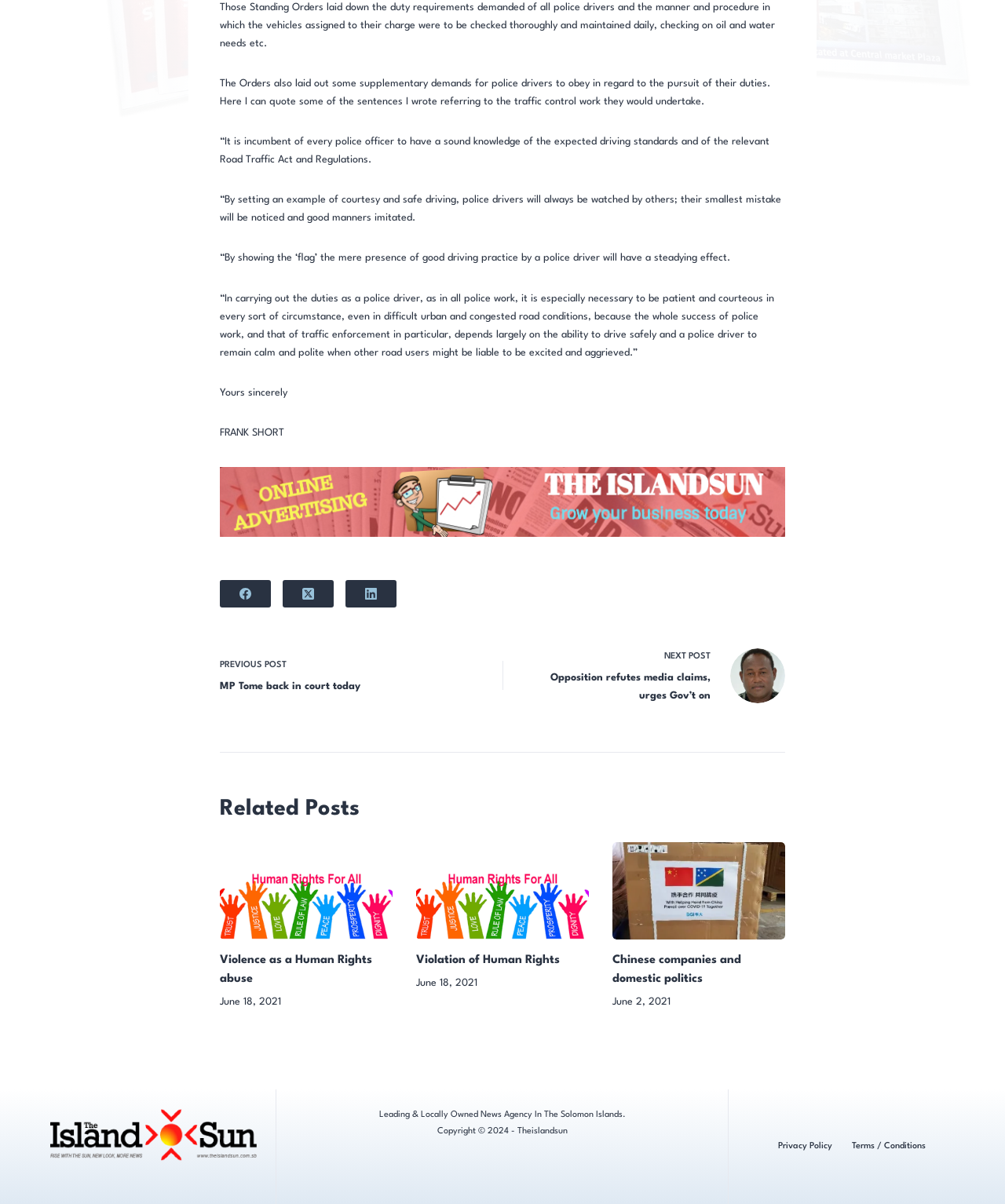Predict the bounding box of the UI element based on this description: "aria-label="X (Twitter)"".

[0.281, 0.481, 0.332, 0.504]